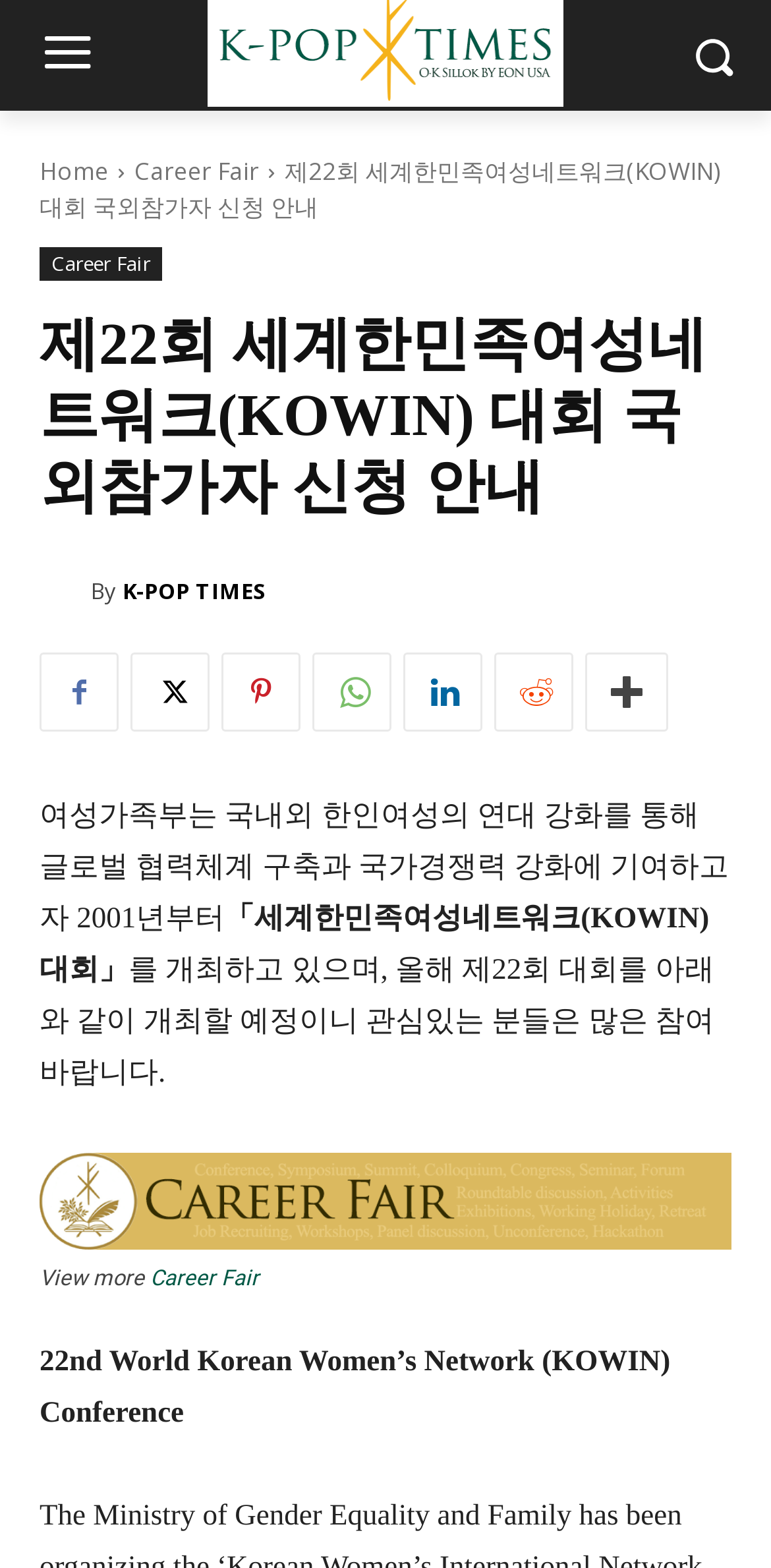Provide the bounding box coordinates, formatted as (top-left x, top-left y, bottom-right x, bottom-right y), with all values being floating point numbers between 0 and 1. Identify the bounding box of the UI element that matches the description: parent_node: View more Career Fair

[0.051, 0.735, 0.949, 0.797]